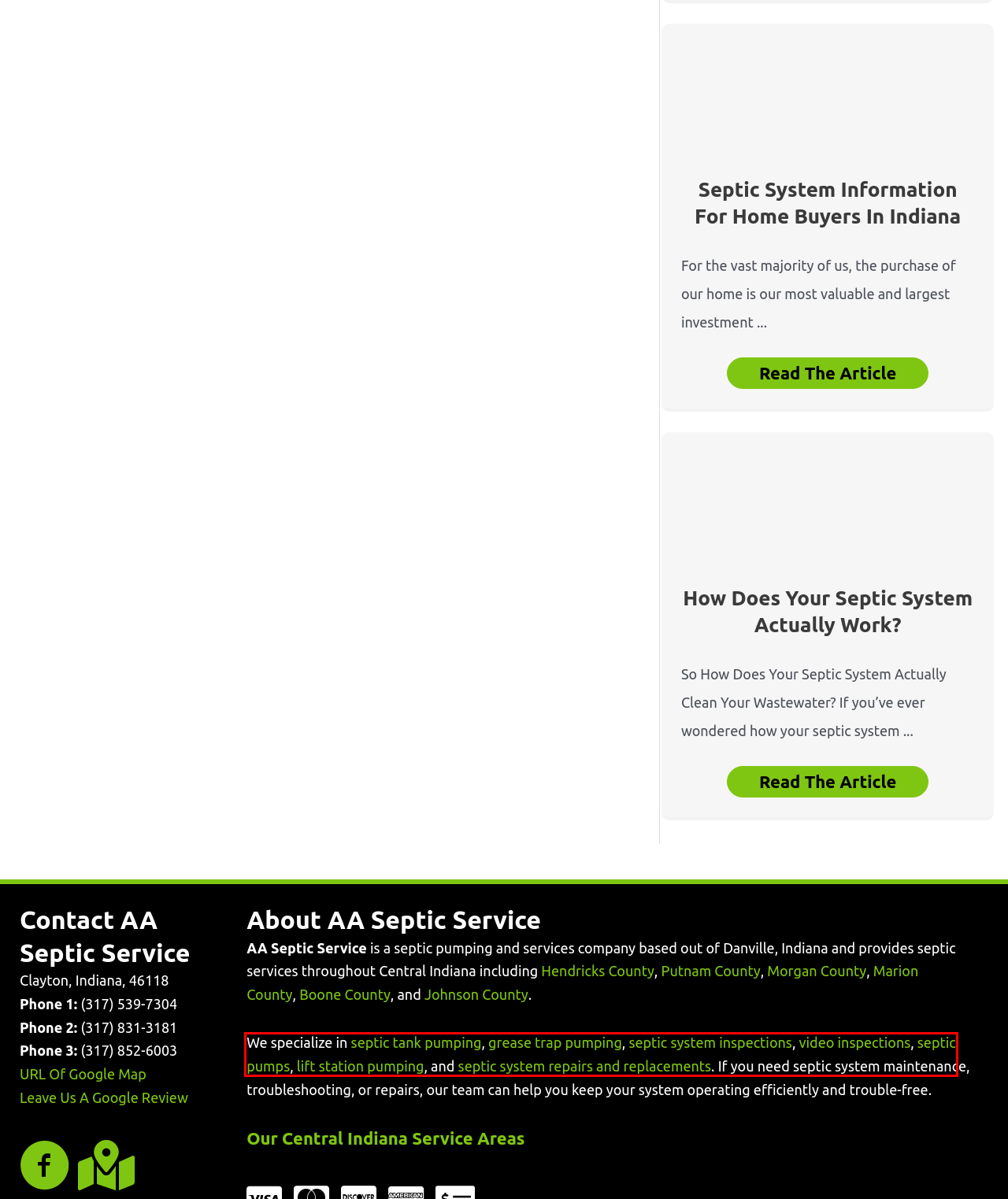You are presented with a screenshot of a webpage that includes a red bounding box around an element. Determine which webpage description best matches the page that results from clicking the element within the red bounding box. Here are the candidates:
A. Septic System Repair Central Indiana
B. Septic & Sewer Lift Station Pumping
C. How Does Your Septic System Actually Work?
D. Septic Tank Pumping Morgan County Indiana
E. Service Areas - AA Septic Service Indiana
F. Septic Dose Pump Repairs Central Indiana
G. Septic System Information For Home Buyers In Indiana - AA Septic Service Indiana
H. Septic and Sewer Video Inspections & Locating

F